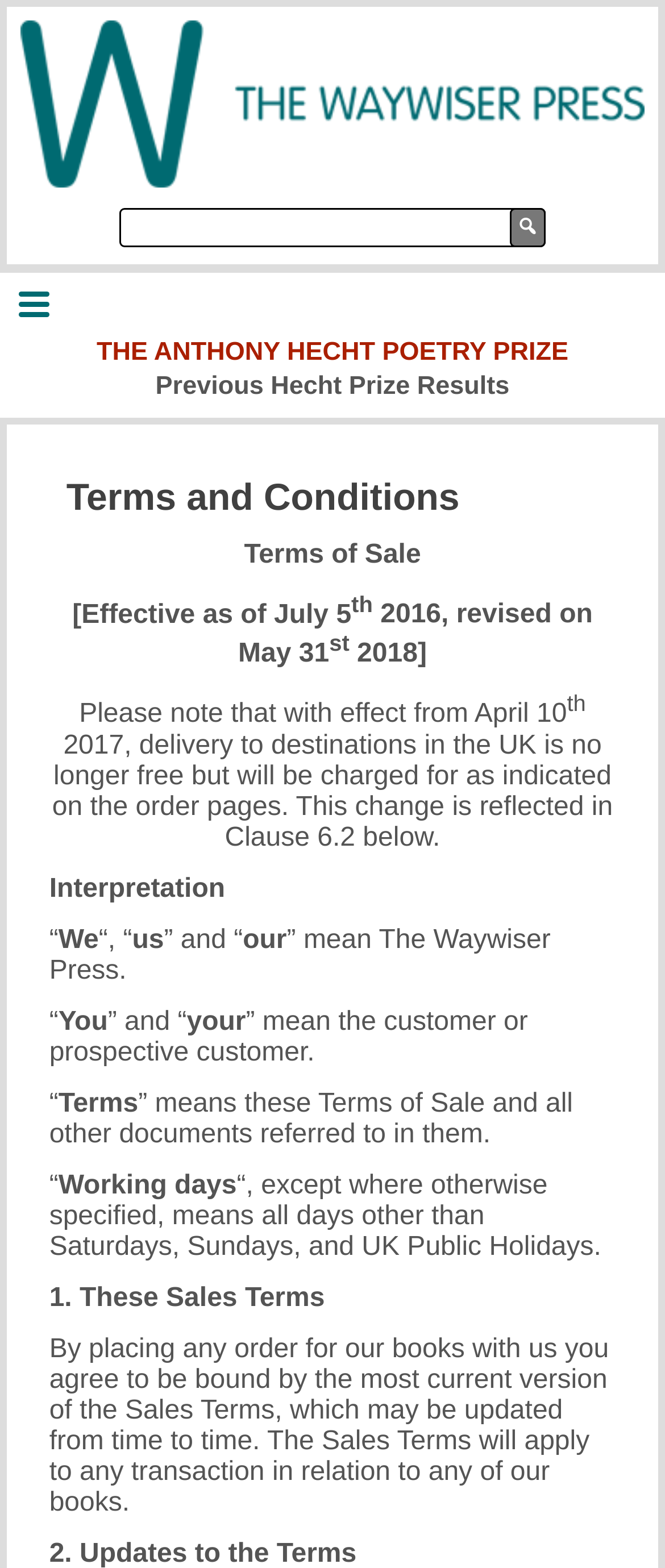What is the meaning of 'we' and 'us' in the Terms and Conditions?
Refer to the screenshot and respond with a concise word or phrase.

The Waywiser Press